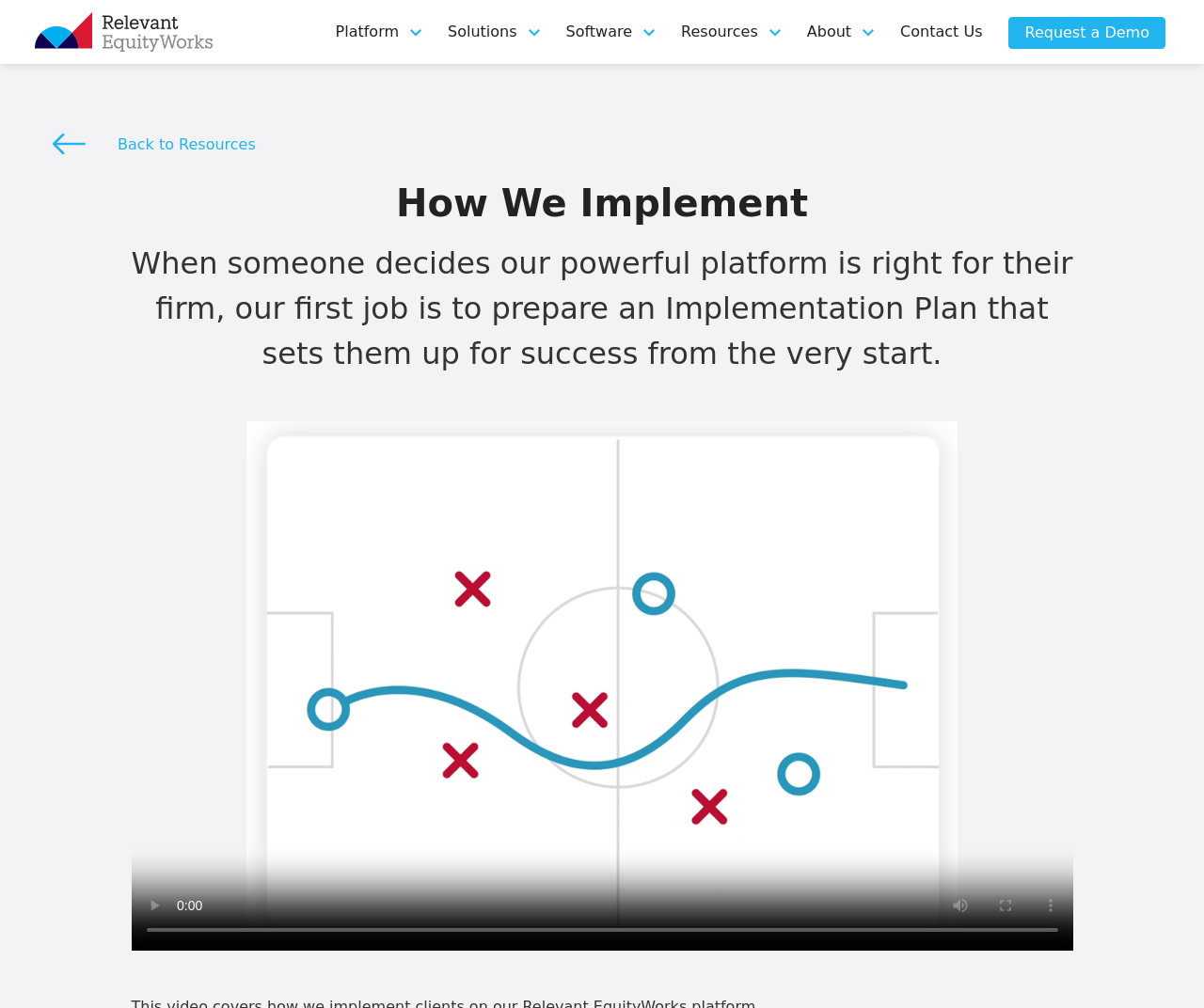Calculate the bounding box coordinates for the UI element based on the following description: "Request a Demo". Ensure the coordinates are four float numbers between 0 and 1, i.e., [left, top, right, bottom].

[0.838, 0.017, 0.968, 0.049]